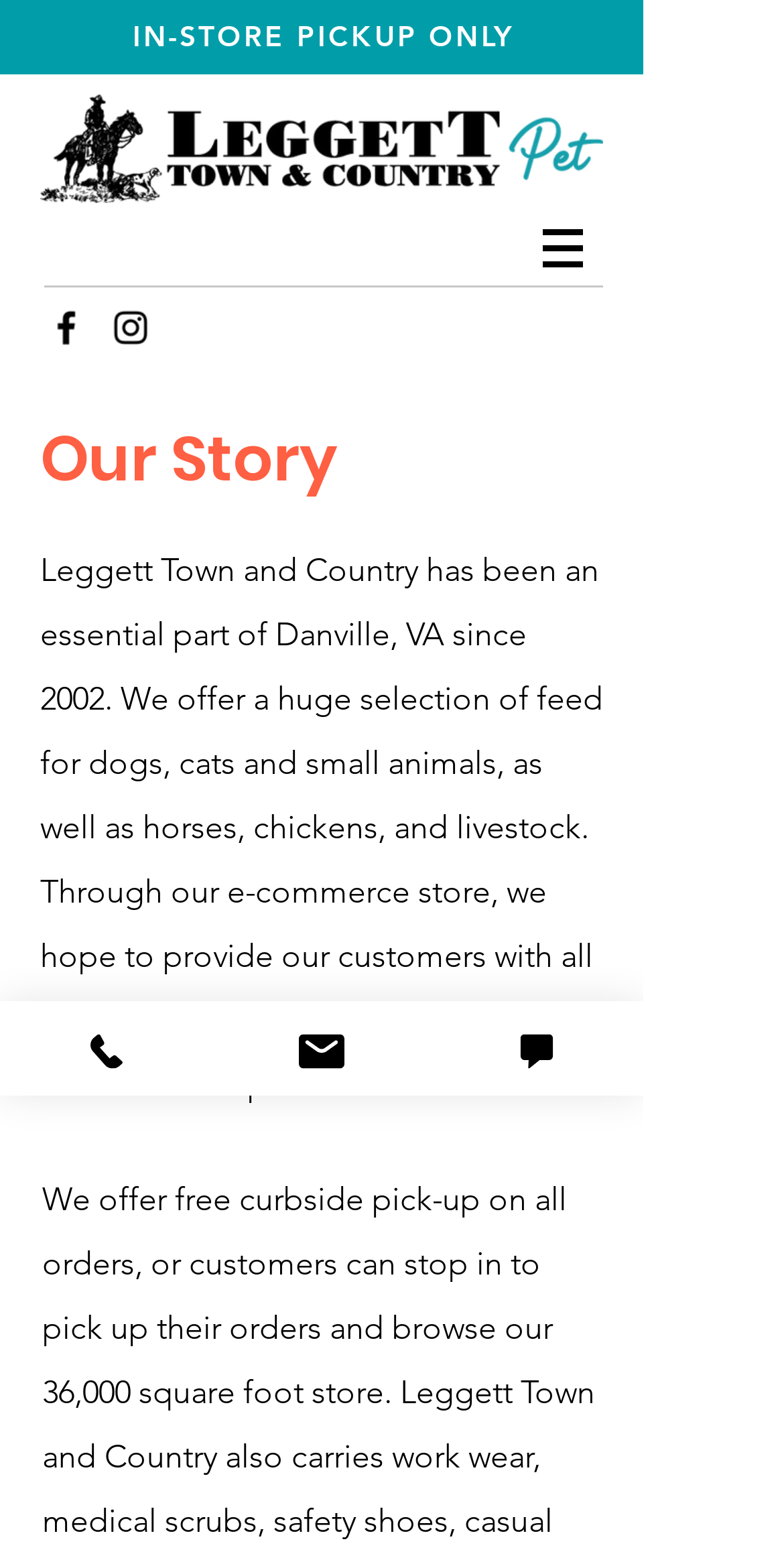Given the element description IN-STORE PICKUP, predict the bounding box coordinates for the UI element in the webpage screenshot. The format should be (top-left x, top-left y, bottom-right x, bottom-right y), and the values should be between 0 and 1.

[0.169, 0.012, 0.533, 0.035]